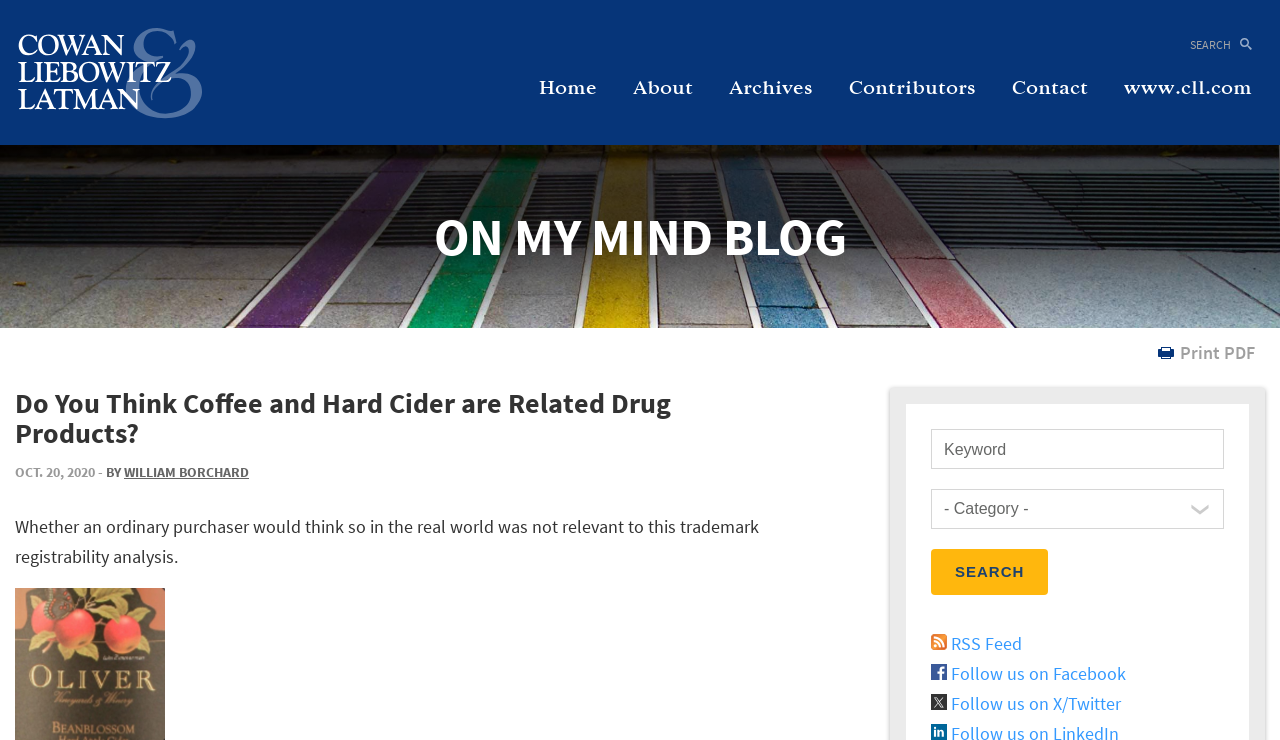Give a one-word or one-phrase response to the question:
What is the purpose of the textbox with the label 'Keyword'?

Search